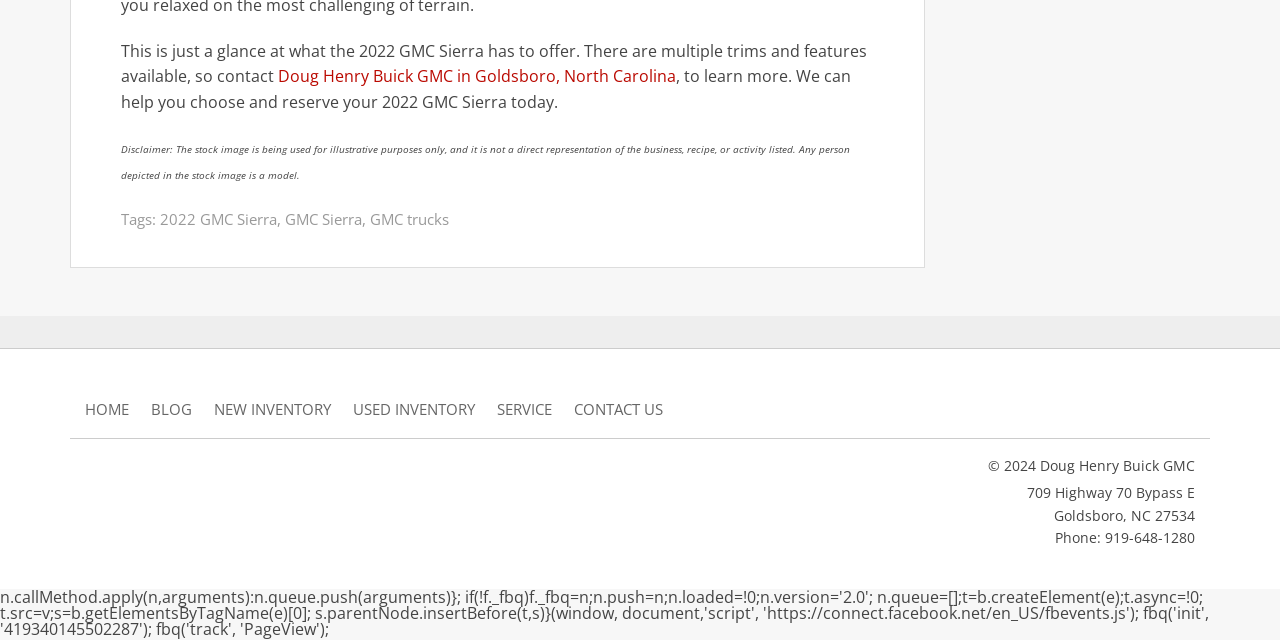Provide a short answer to the following question with just one word or phrase: What is the phone number of Doug Henry Buick GMC?

919-648-1280